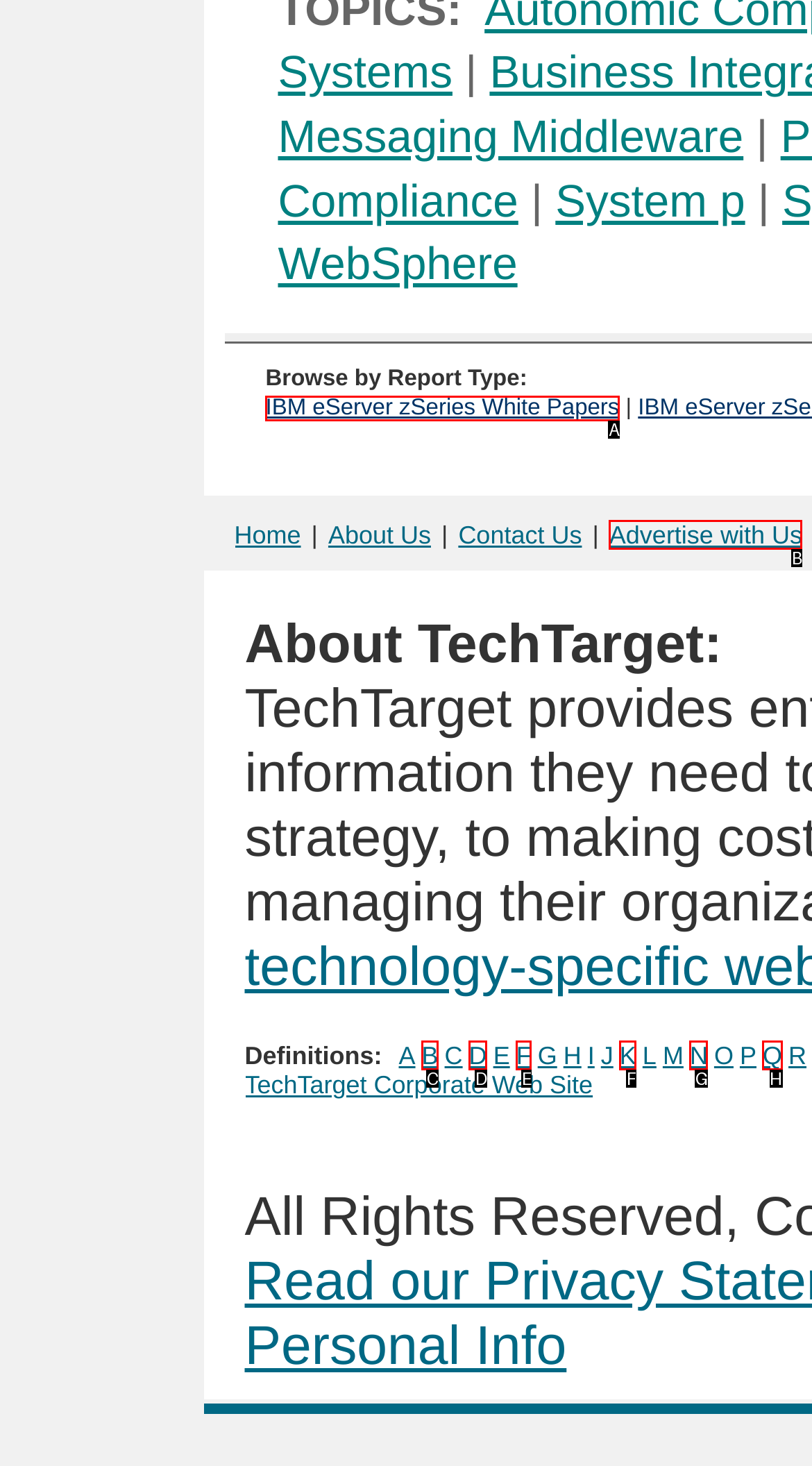Determine the letter of the UI element I should click on to complete the task: Read about IBM eServer zSeries white papers from the provided choices in the screenshot.

A